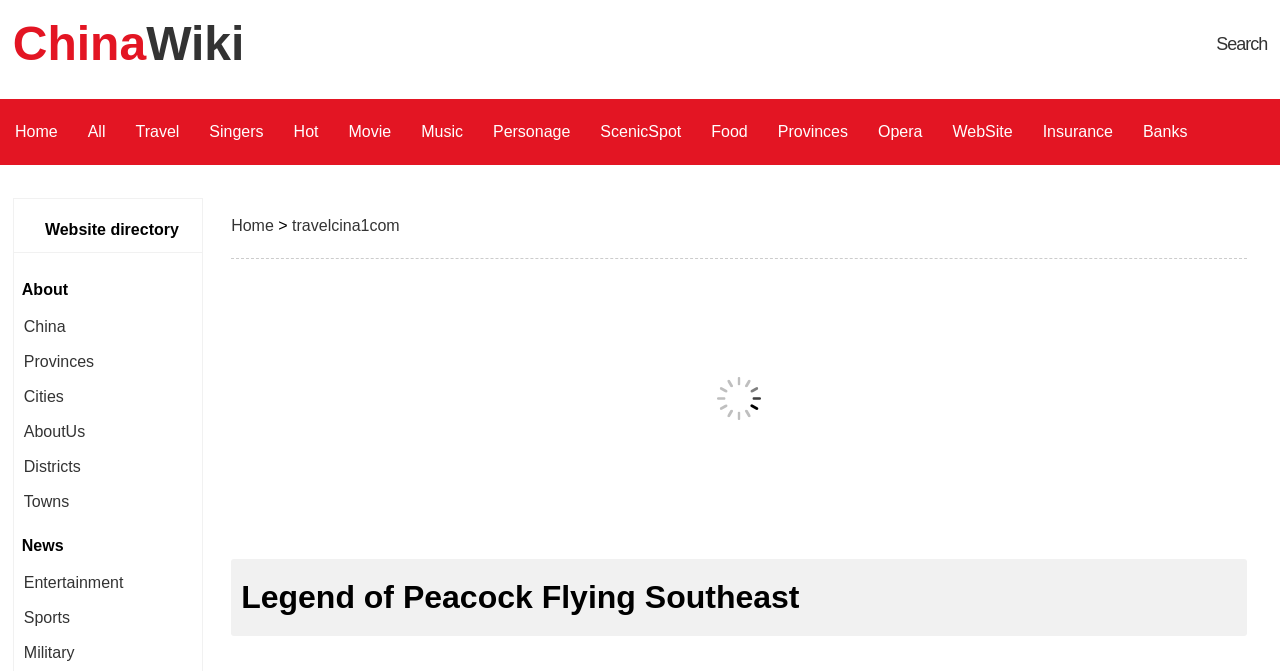What is the first link on the top left?
Answer the question with a single word or phrase derived from the image.

ChinaWiki